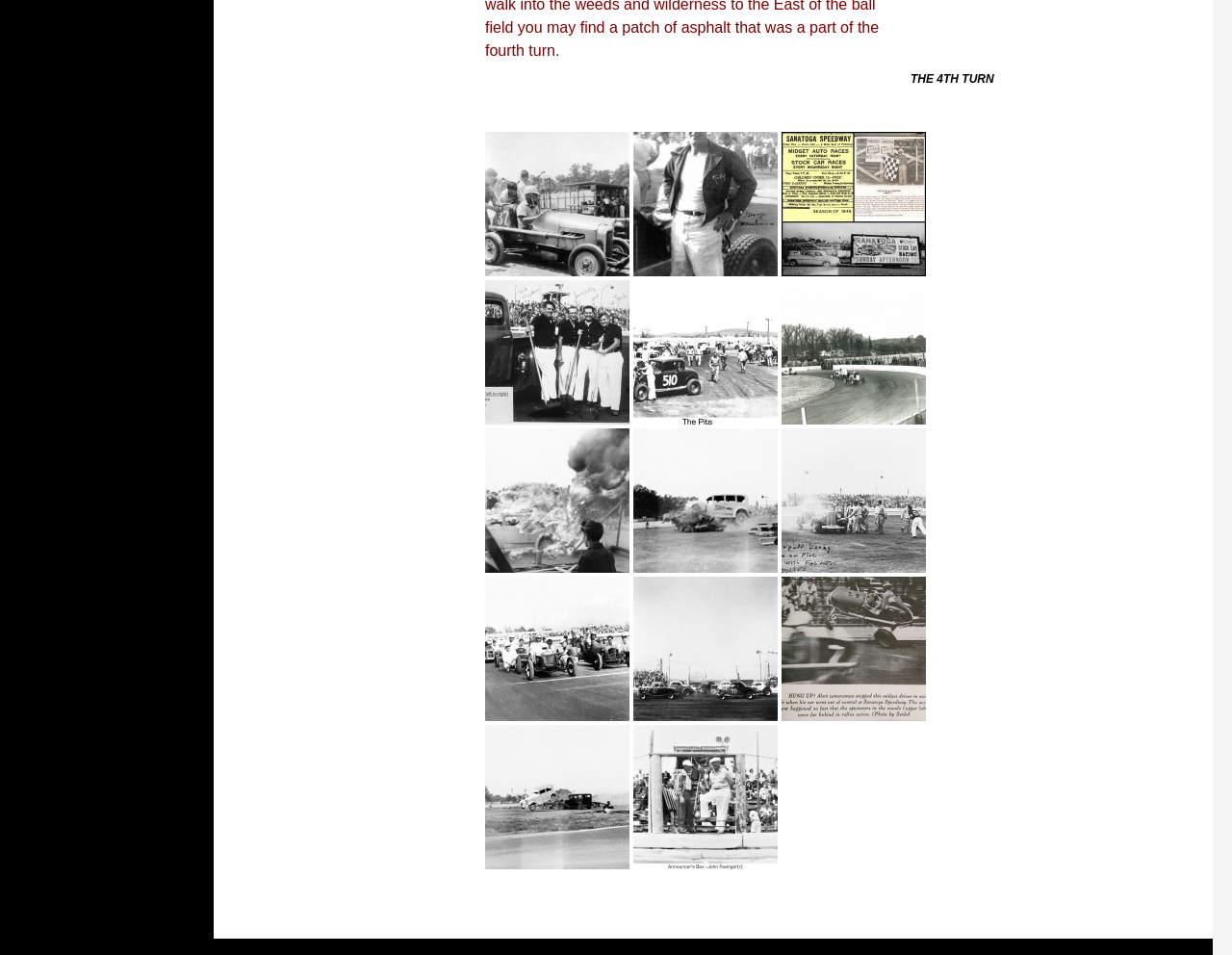What is the subject of the image described by 'gallery-1-1772'?
Provide a short answer using one word or a brief phrase based on the image.

Midget Racer